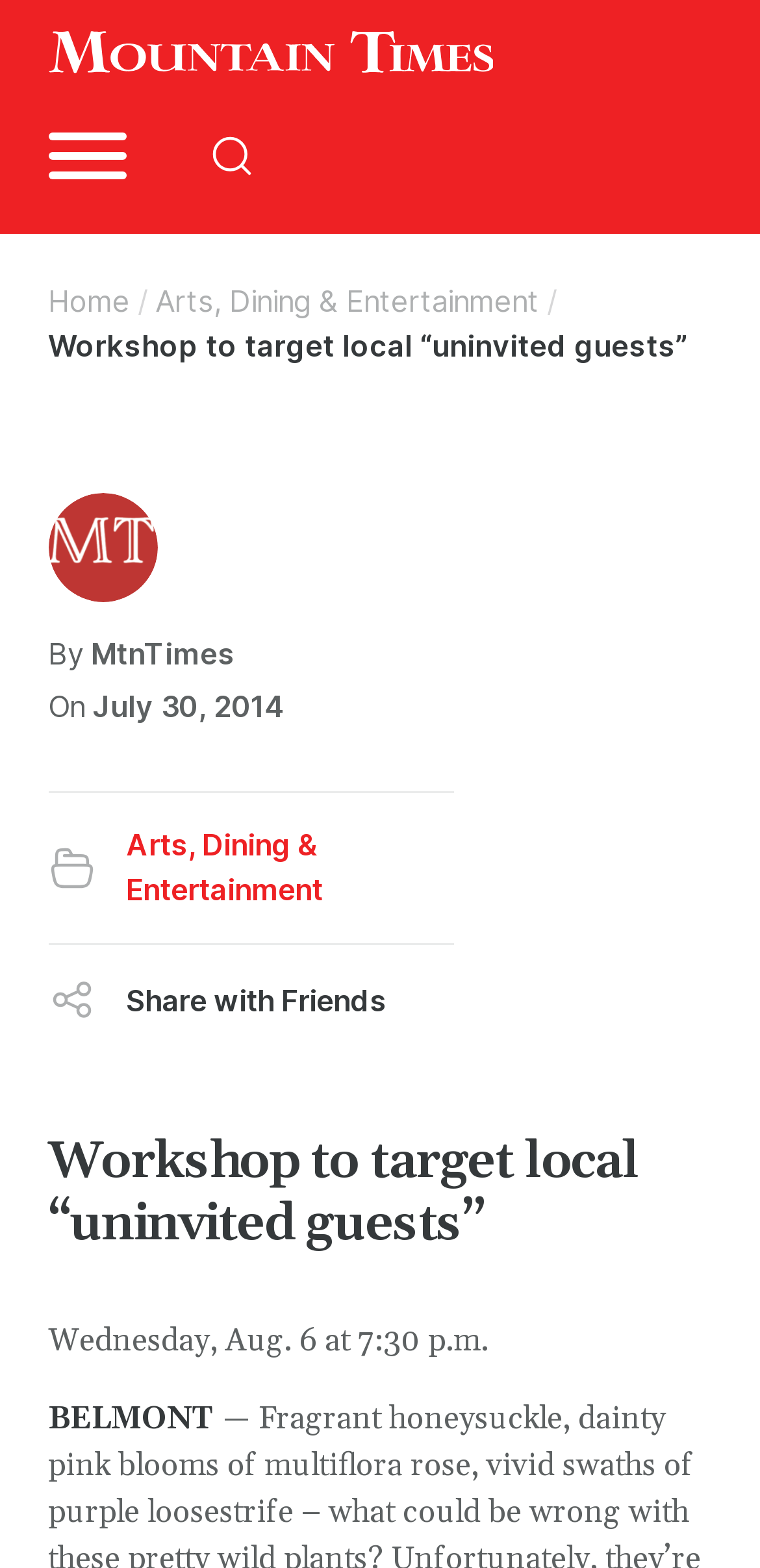What is the time of the workshop?
Respond to the question with a single word or phrase according to the image.

7:30 p.m.